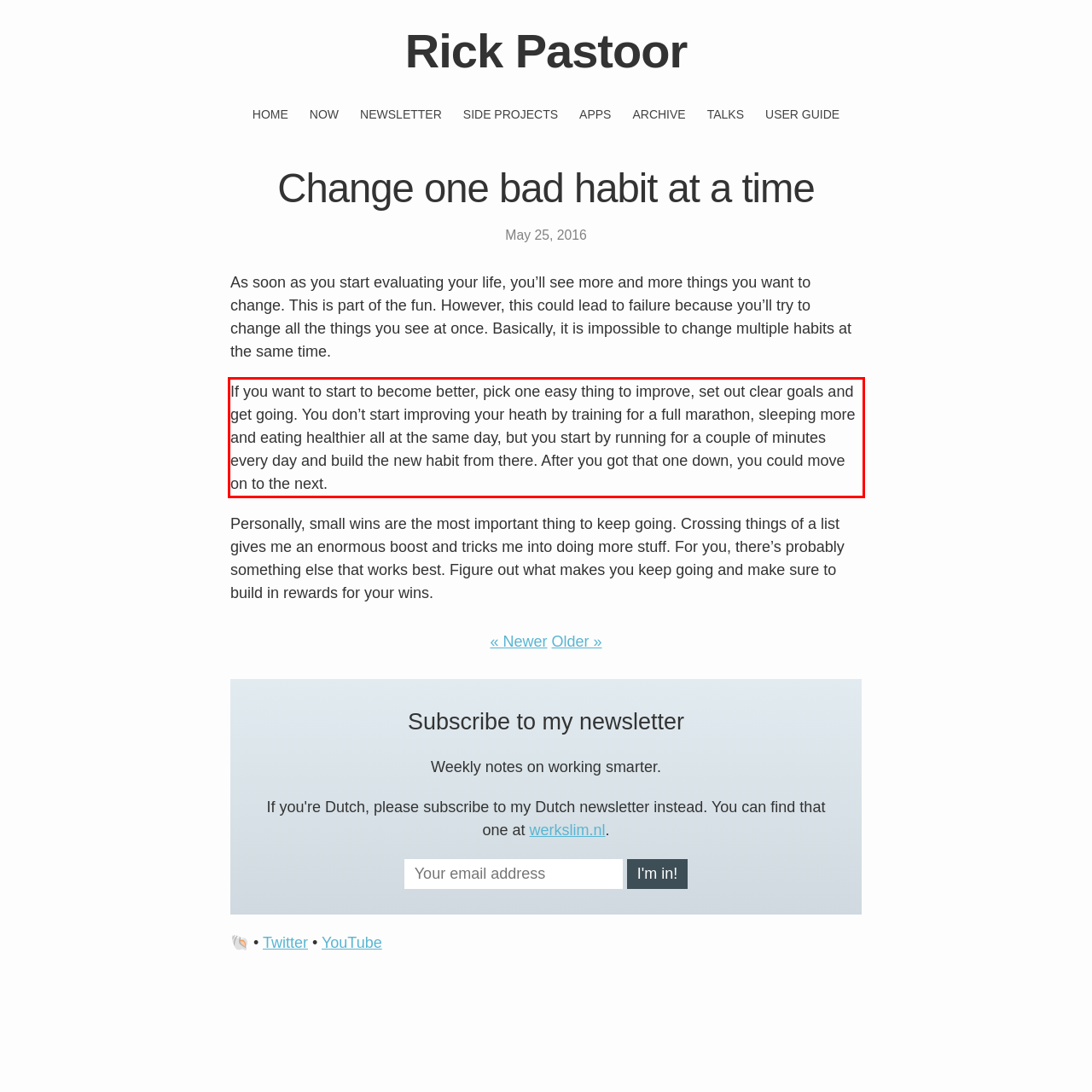You have a screenshot of a webpage with a red bounding box. Use OCR to generate the text contained within this red rectangle.

If you want to start to become better, pick one easy thing to improve, set out clear goals and get going. You don’t start improving your heath by training for a full marathon, sleeping more and eating healthier all at the same day, but you start by running for a couple of minutes every day and build the new habit from there. After you got that one down, you could move on to the next.